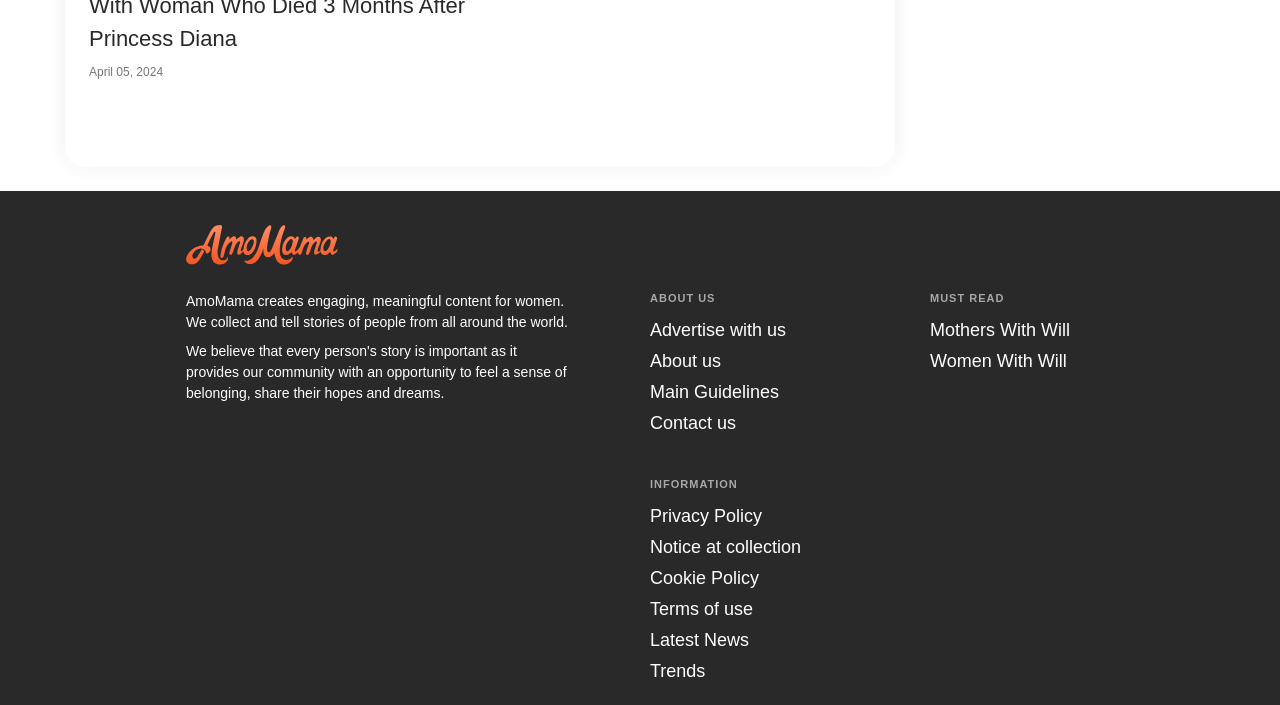How many links are there under the 'INFORMATION' category?
Using the image as a reference, give an elaborate response to the question.

There are 4 links under the 'INFORMATION' category, which can be found in the links with bounding box coordinates [0.508, 0.718, 0.595, 0.747], [0.508, 0.762, 0.626, 0.791], [0.508, 0.806, 0.593, 0.835], and [0.508, 0.85, 0.588, 0.879].